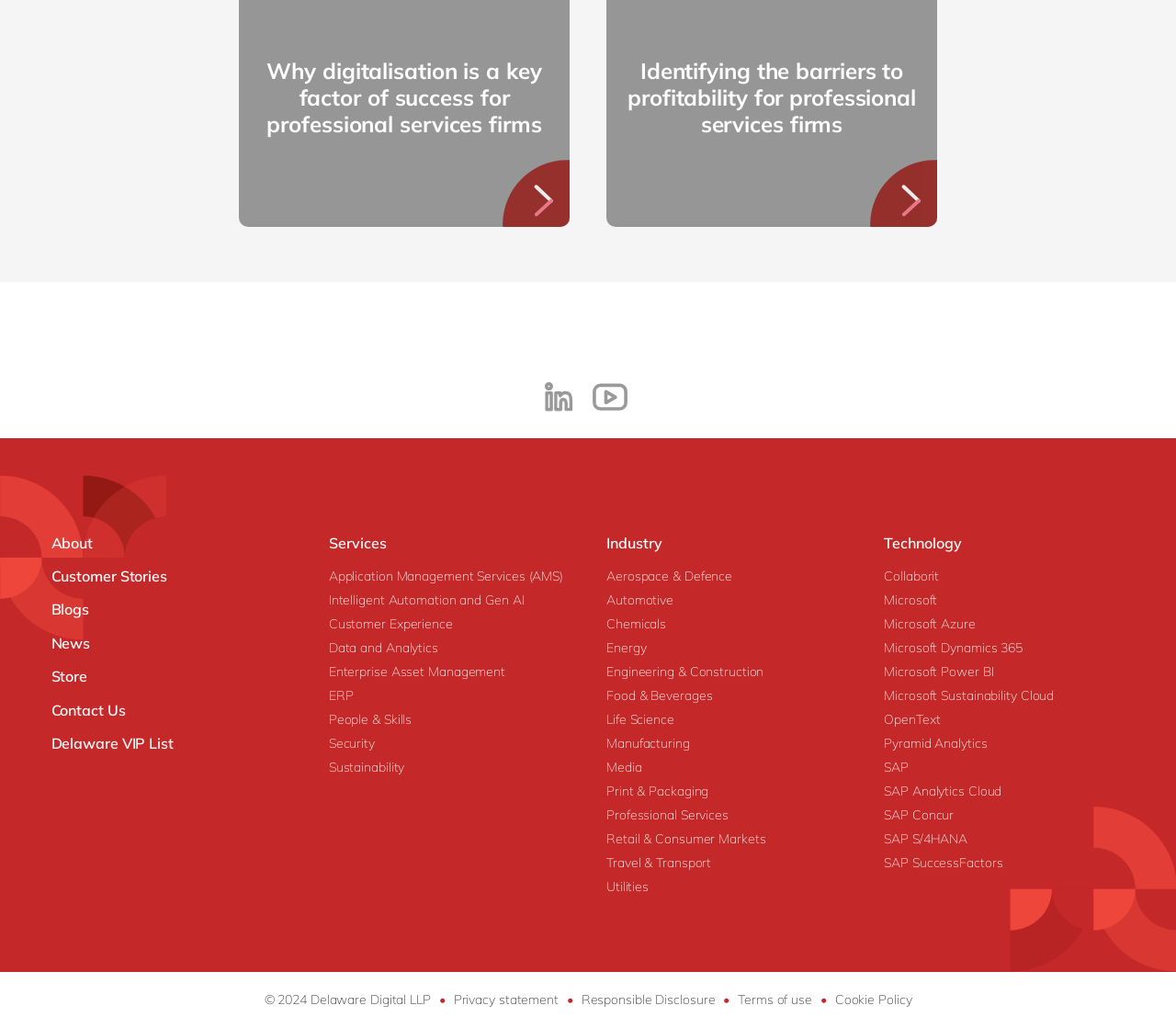Can you provide the bounding box coordinates for the element that should be clicked to implement the instruction: "Click on the LinkedIn link"?

[0.459, 0.368, 0.491, 0.404]